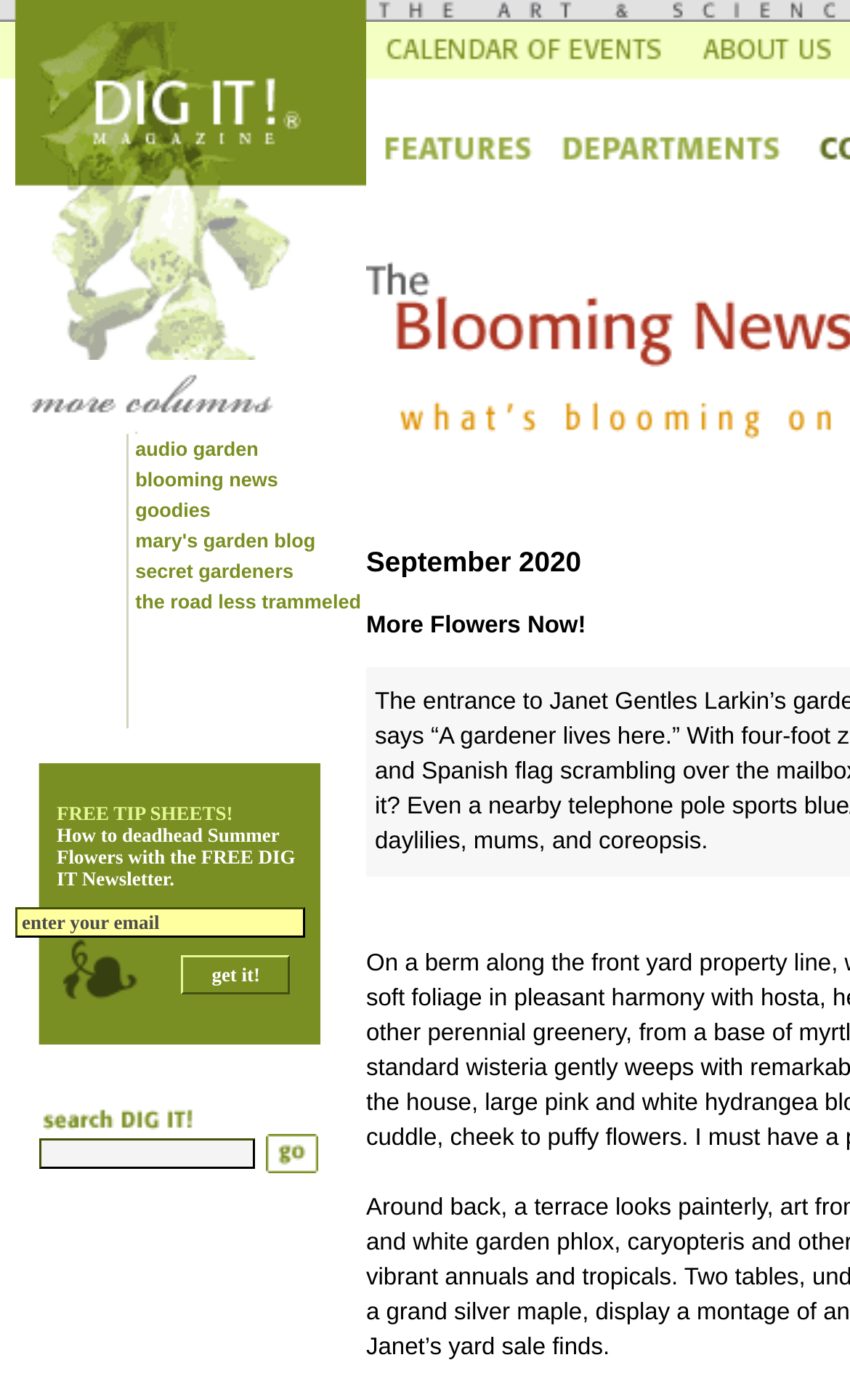Show the bounding box coordinates of the region that should be clicked to follow the instruction: "enter your email."

[0.018, 0.648, 0.359, 0.67]